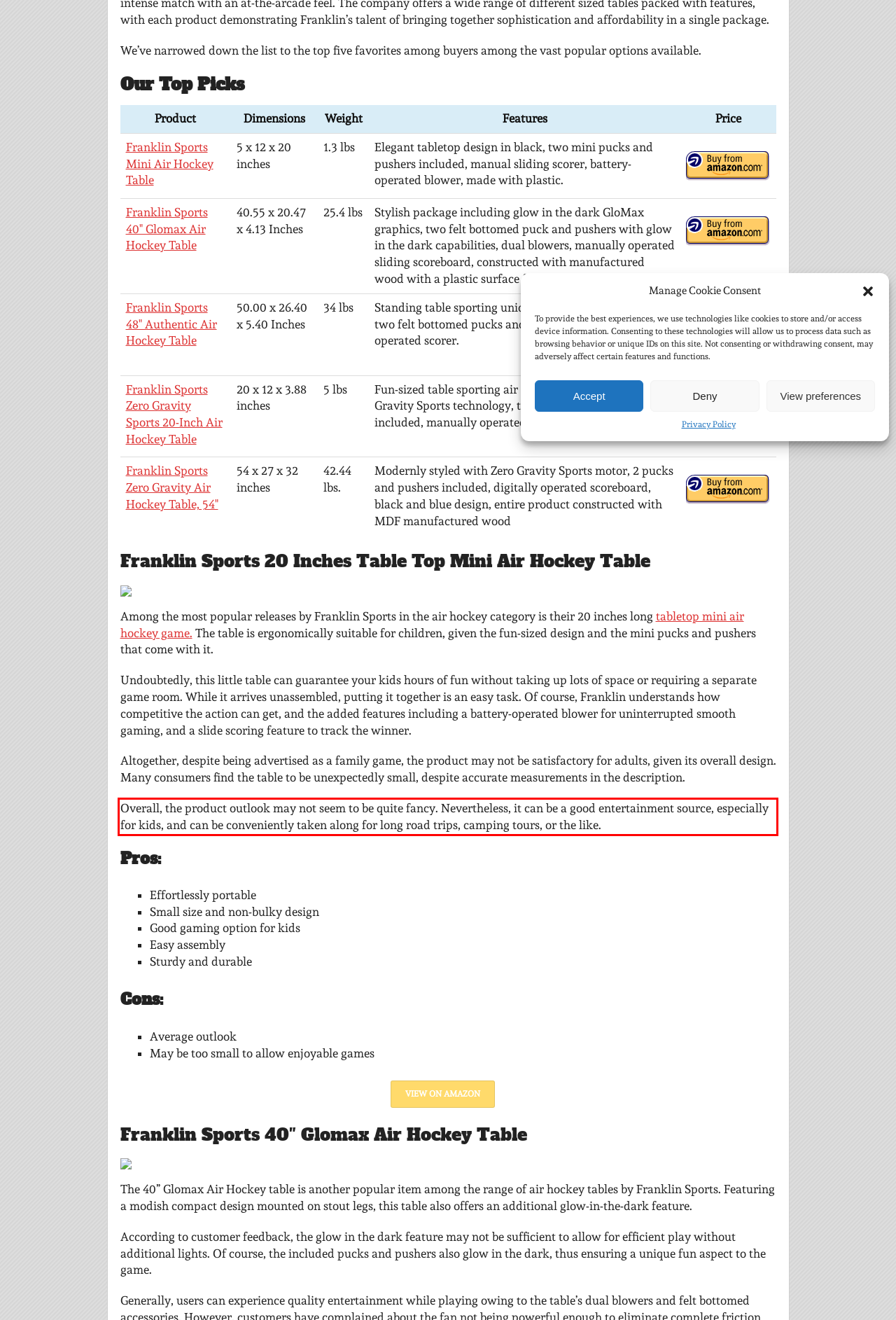Please identify the text within the red rectangular bounding box in the provided webpage screenshot.

Overall, the product outlook may not seem to be quite fancy. Nevertheless, it can be a good entertainment source, especially for kids, and can be conveniently taken along for long road trips, camping tours, or the like.